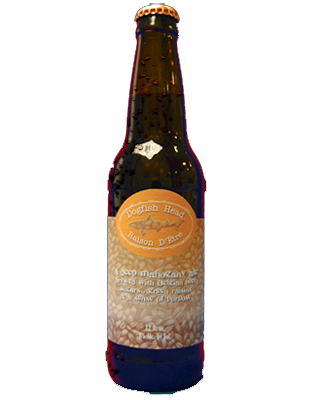Thoroughly describe the content and context of the image.

The image showcases a bottle of Dogfish Head Raison D'Etre, a Belgian-style ale known for its rich and complex flavor profile. The bottle features a distinctive label with an elegant design, predominantly in shades of orange and beige, which highlights the beer's name prominently at the top. Below, descriptive text details the beer's nature, stating it is brewed with Belgian beet sugar and showcasing the depth and richness associated with a fine ale. This beverage is celebrated for its unique blend of ingredients that contribute to its flavorful and memorable character. The background emphasizes the beer's branding while presenting it against a simple, neutral backdrop, allowing the bottle and label to take center stage.